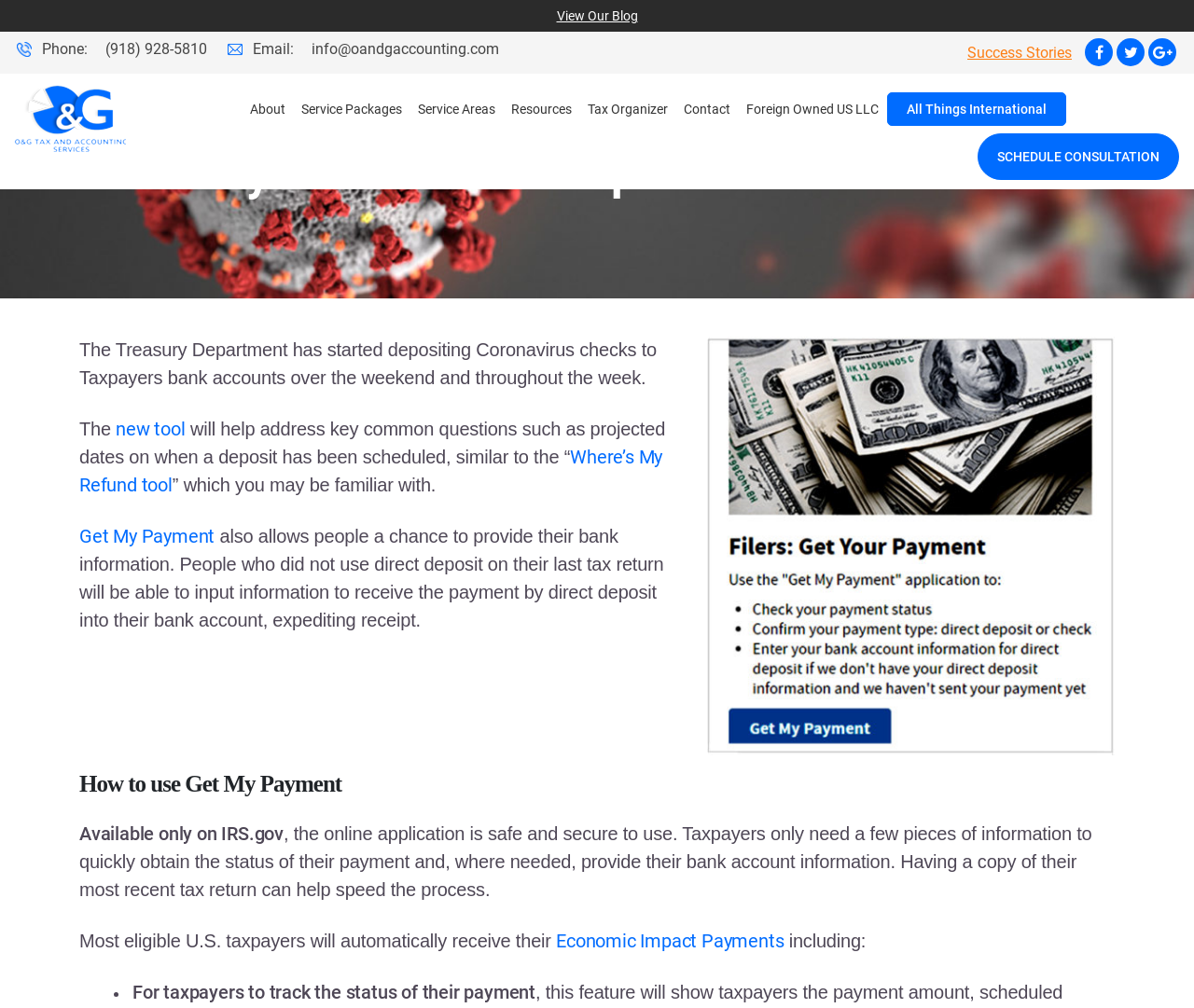Please identify the bounding box coordinates of the element I should click to complete this instruction: 'Call the phone number'. The coordinates should be given as four float numbers between 0 and 1, like this: [left, top, right, bottom].

[0.088, 0.038, 0.173, 0.06]